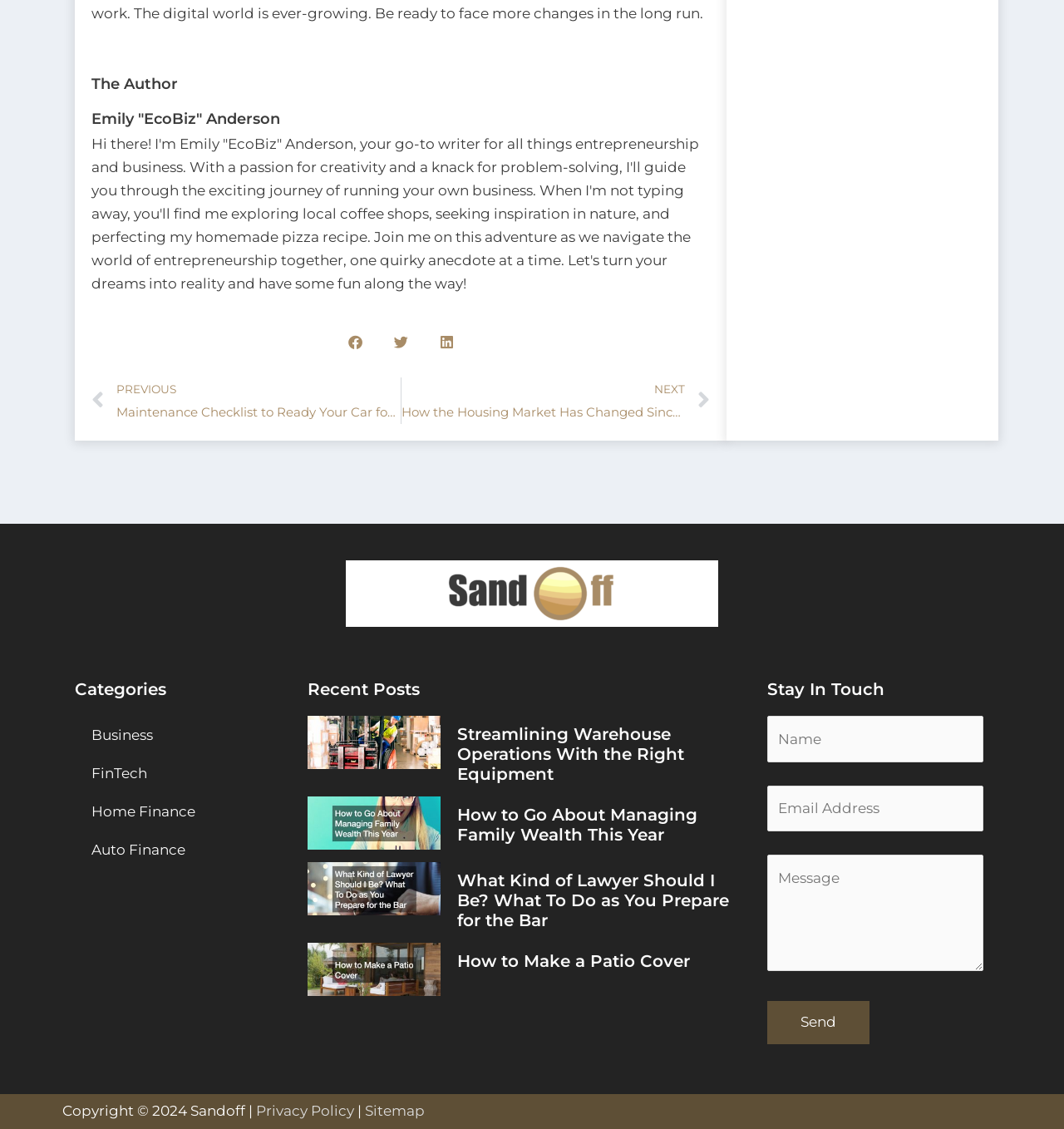Given the element description FinTech, identify the bounding box coordinates for the UI element on the webpage screenshot. The format should be (top-left x, top-left y, bottom-right x, bottom-right y), with values between 0 and 1.

[0.07, 0.668, 0.273, 0.702]